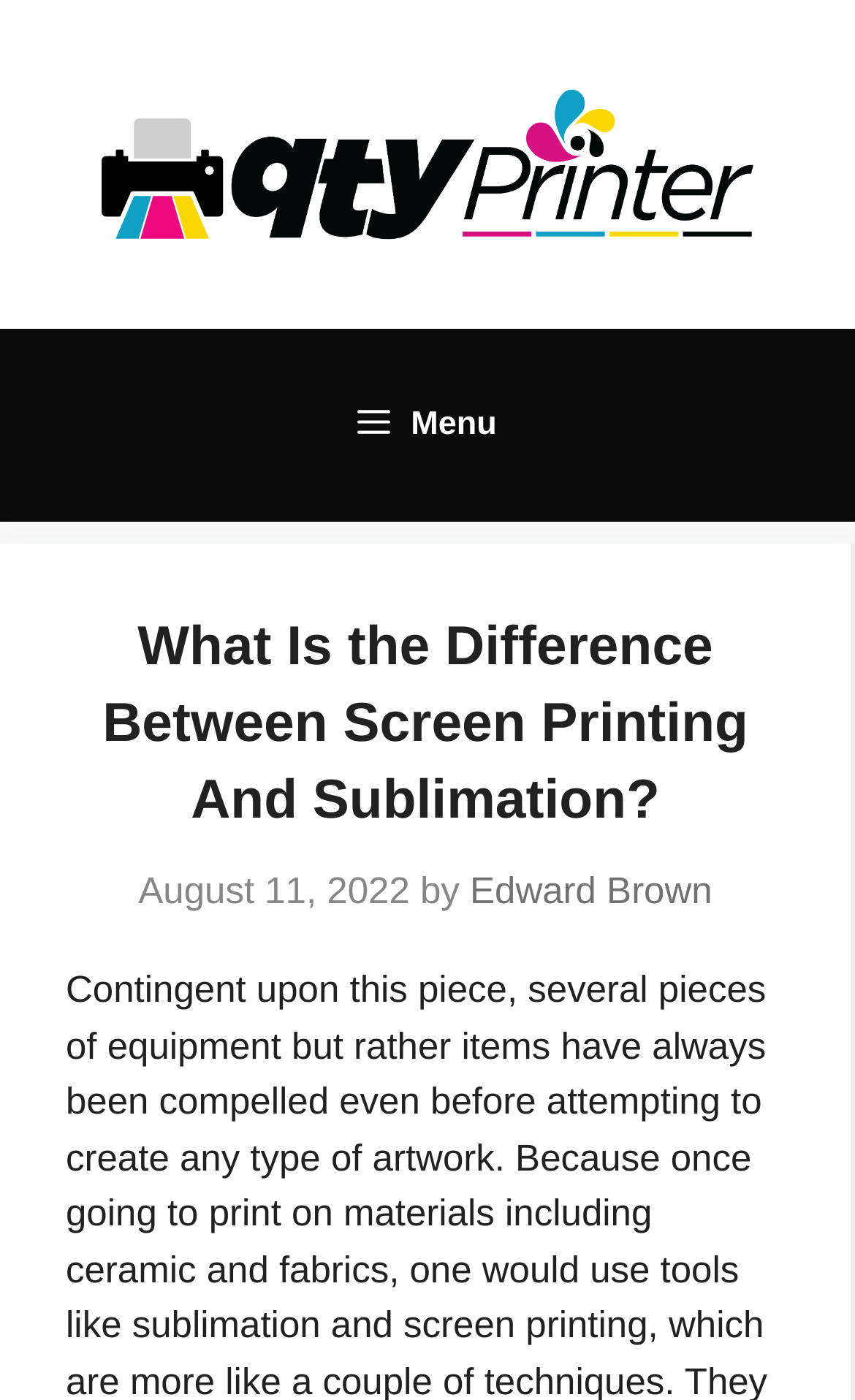Construct a comprehensive description capturing every detail on the webpage.

The webpage is about the difference between screen printing and sublimation. At the top, there is a banner with a link to "Qty Printer" accompanied by an image of the same name, spanning almost the entire width of the page. Below the banner, a navigation menu is located, which can be expanded by clicking the "Menu" button.

The main content of the page is headed by a title "What Is the Difference Between Screen Printing And Sublimation?" which is centered near the top of the page. The title is followed by the date "August 11, 2022" and the author's name "Edward Brown", positioned to the right of the title.